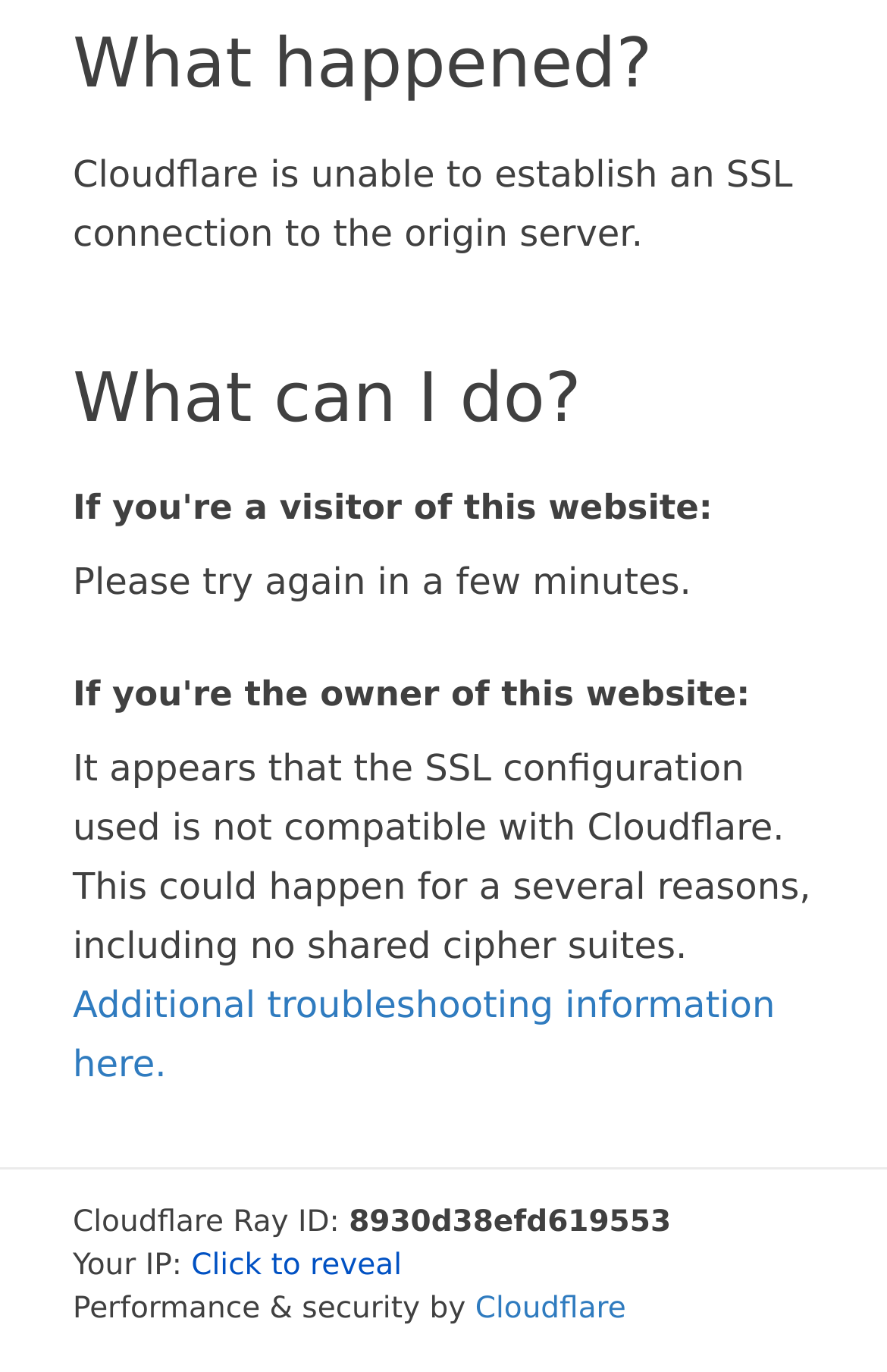Find the bounding box coordinates for the HTML element described as: "Additional troubleshooting information here.". The coordinates should consist of four float values between 0 and 1, i.e., [left, top, right, bottom].

[0.082, 0.717, 0.874, 0.792]